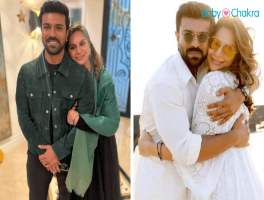Answer the question in one word or a short phrase:
What is the source of the image?

BabyChakra